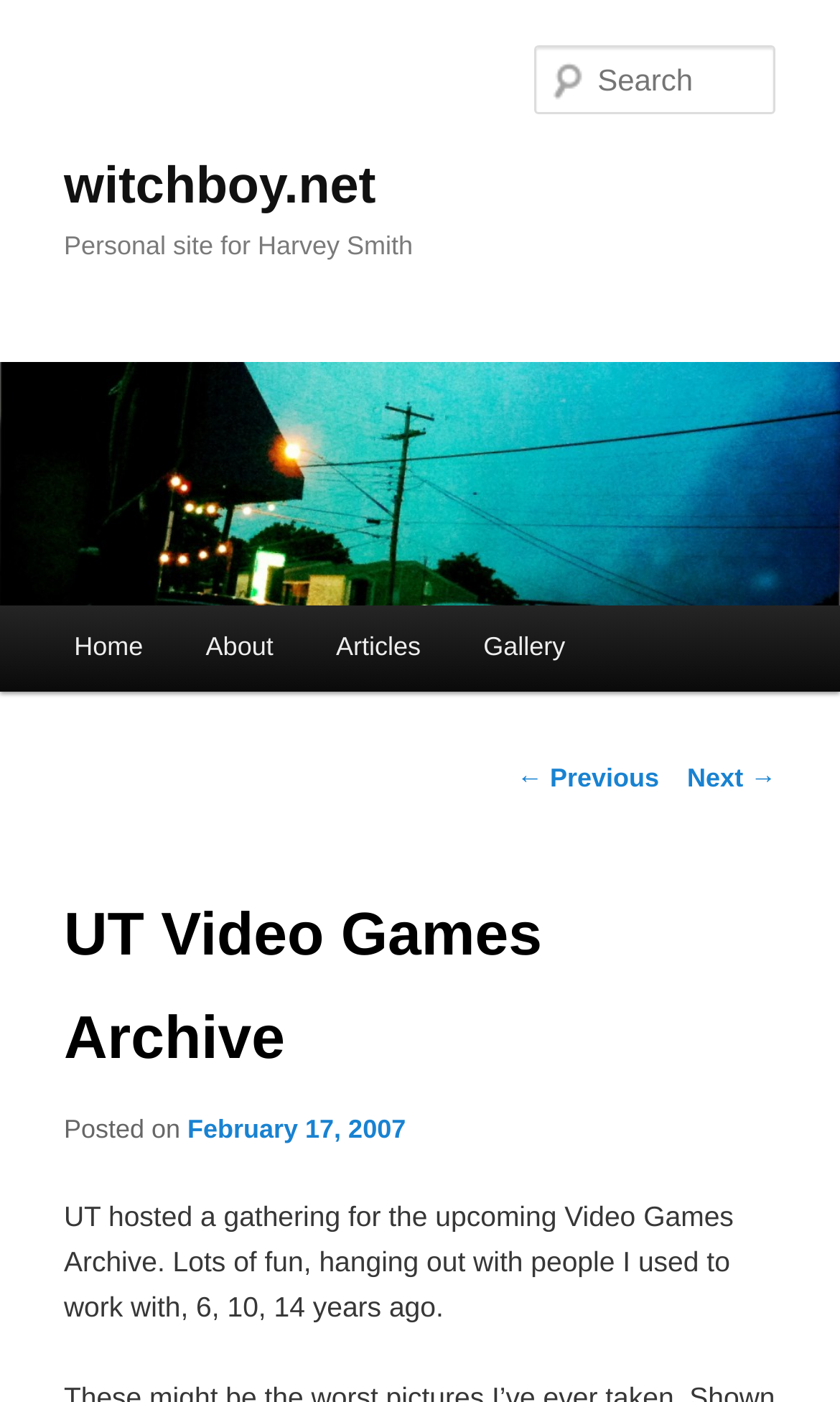How many links are there in the main menu?
Please provide a single word or phrase as your answer based on the image.

4